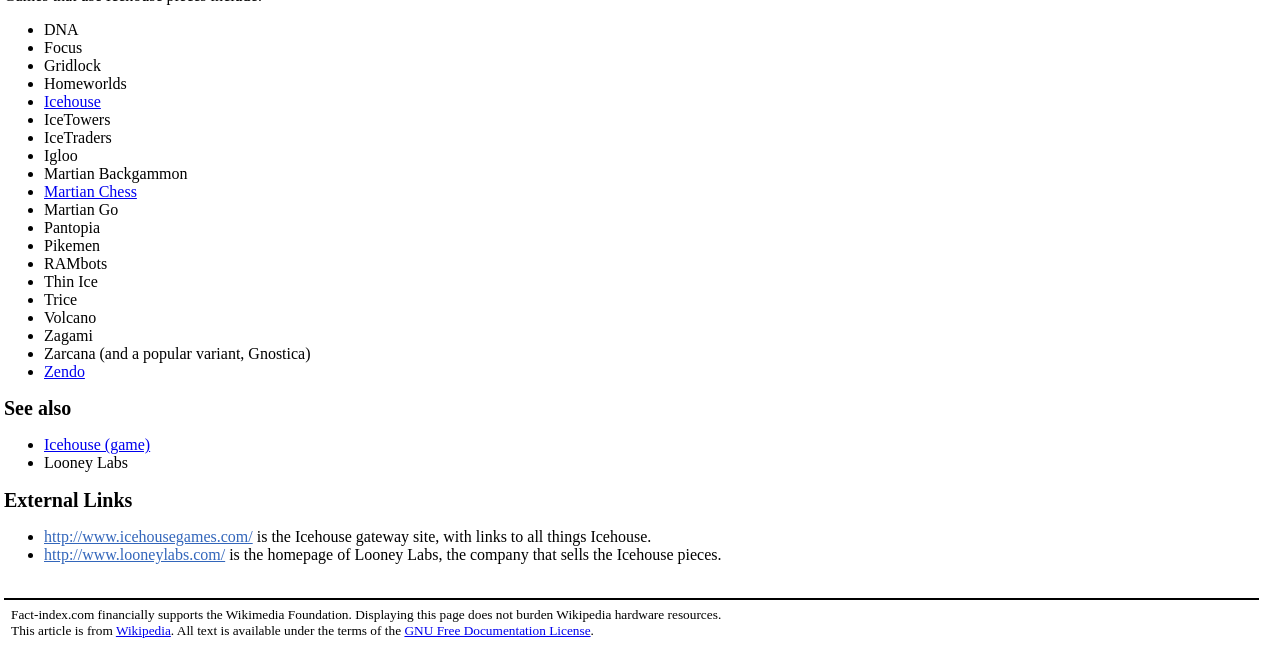Based on the element description: "http://www.looneylabs.com/", identify the bounding box coordinates for this UI element. The coordinates must be four float numbers between 0 and 1, listed as [left, top, right, bottom].

[0.034, 0.84, 0.176, 0.866]